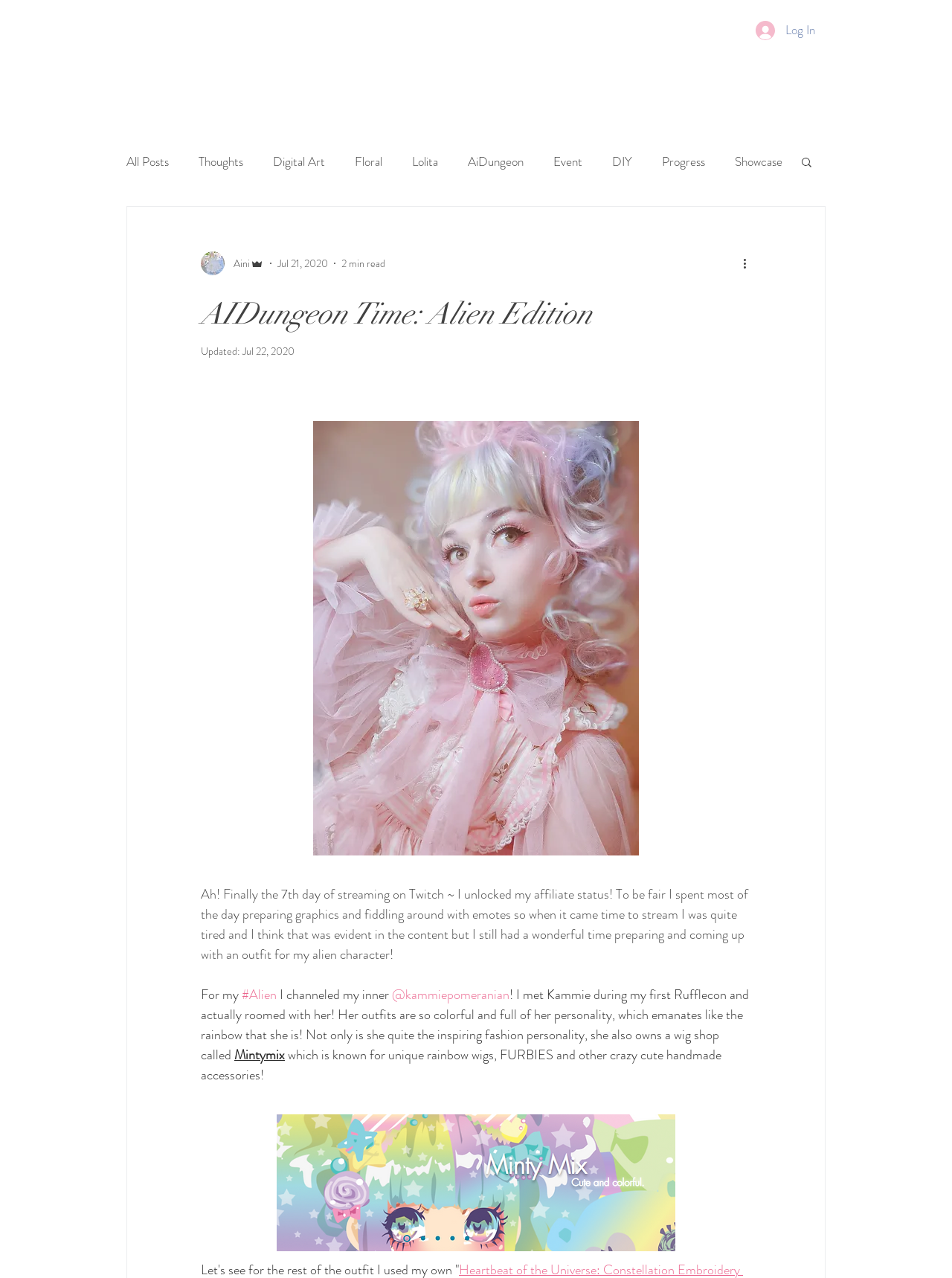Provide the bounding box coordinates of the area you need to click to execute the following instruction: "Click on the '#Alien' link".

[0.254, 0.771, 0.291, 0.786]